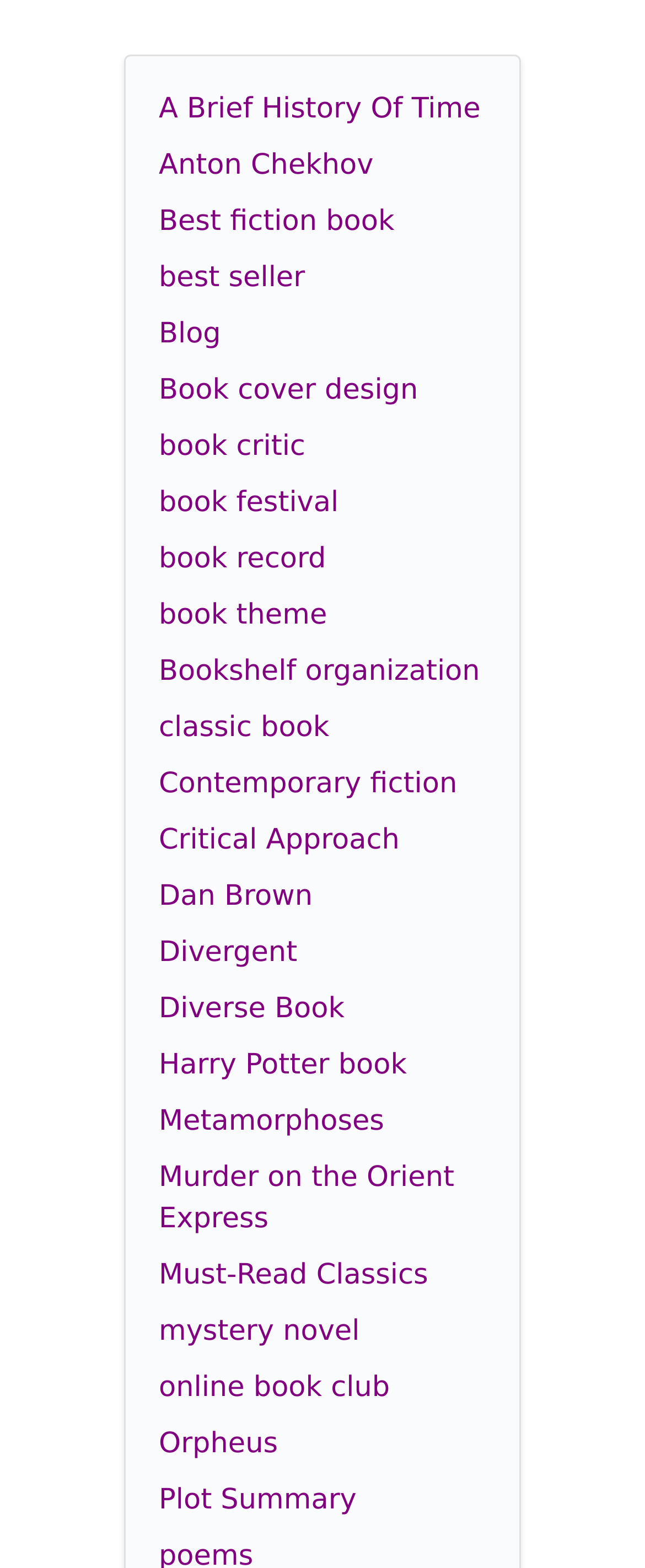Bounding box coordinates are specified in the format (top-left x, top-left y, bottom-right x, bottom-right y). All values are floating point numbers bounded between 0 and 1. Please provide the bounding box coordinate of the region this sentence describes: Contemporary fiction

[0.246, 0.489, 0.709, 0.51]